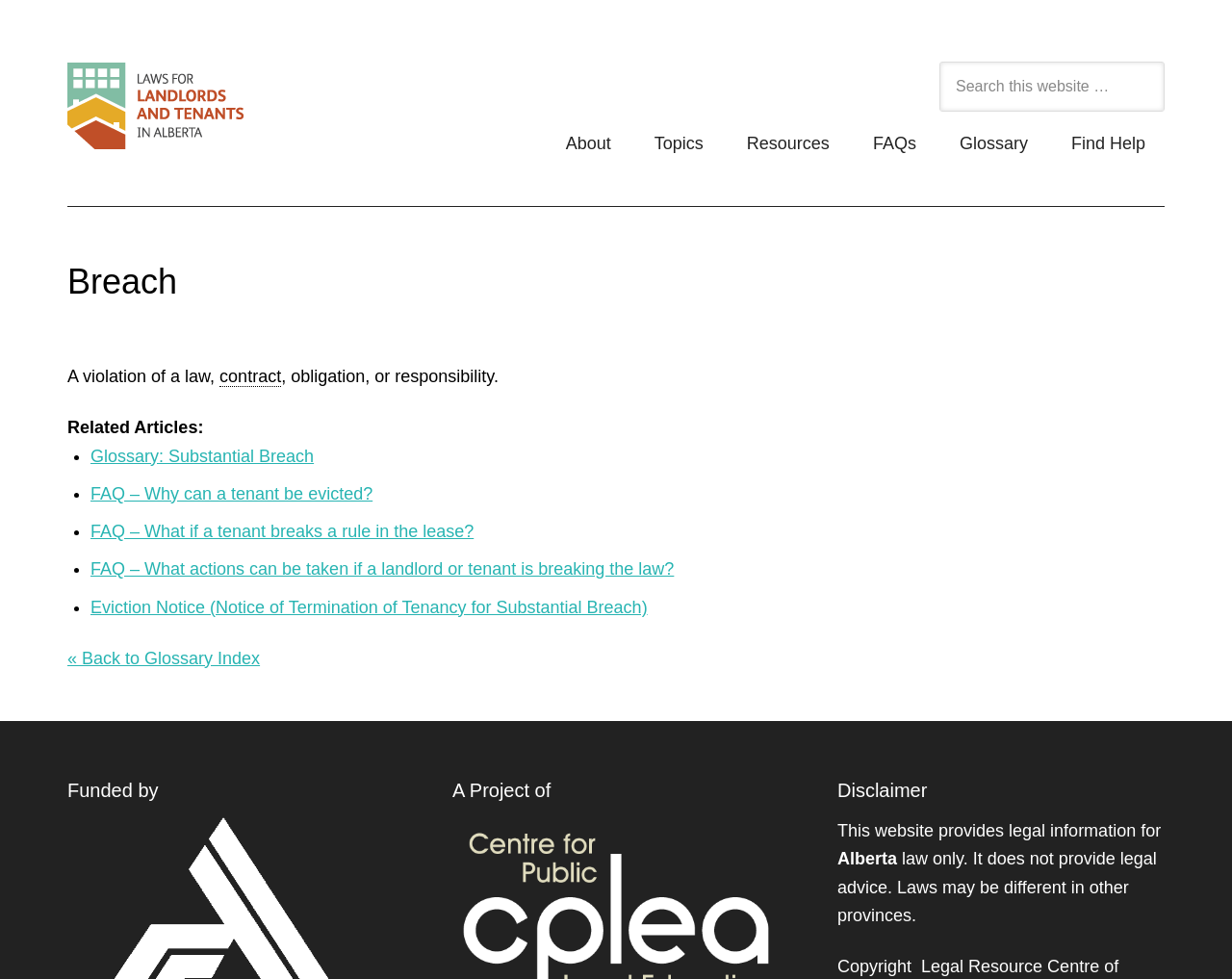Look at the image and give a detailed response to the following question: What is the scope of the legal information provided on this website?

The scope of the legal information provided on this website is limited to Alberta law only, as stated in the disclaimer section. This means that the website does not provide information on laws from other provinces or jurisdictions, and users should be aware of this limitation when seeking legal information.